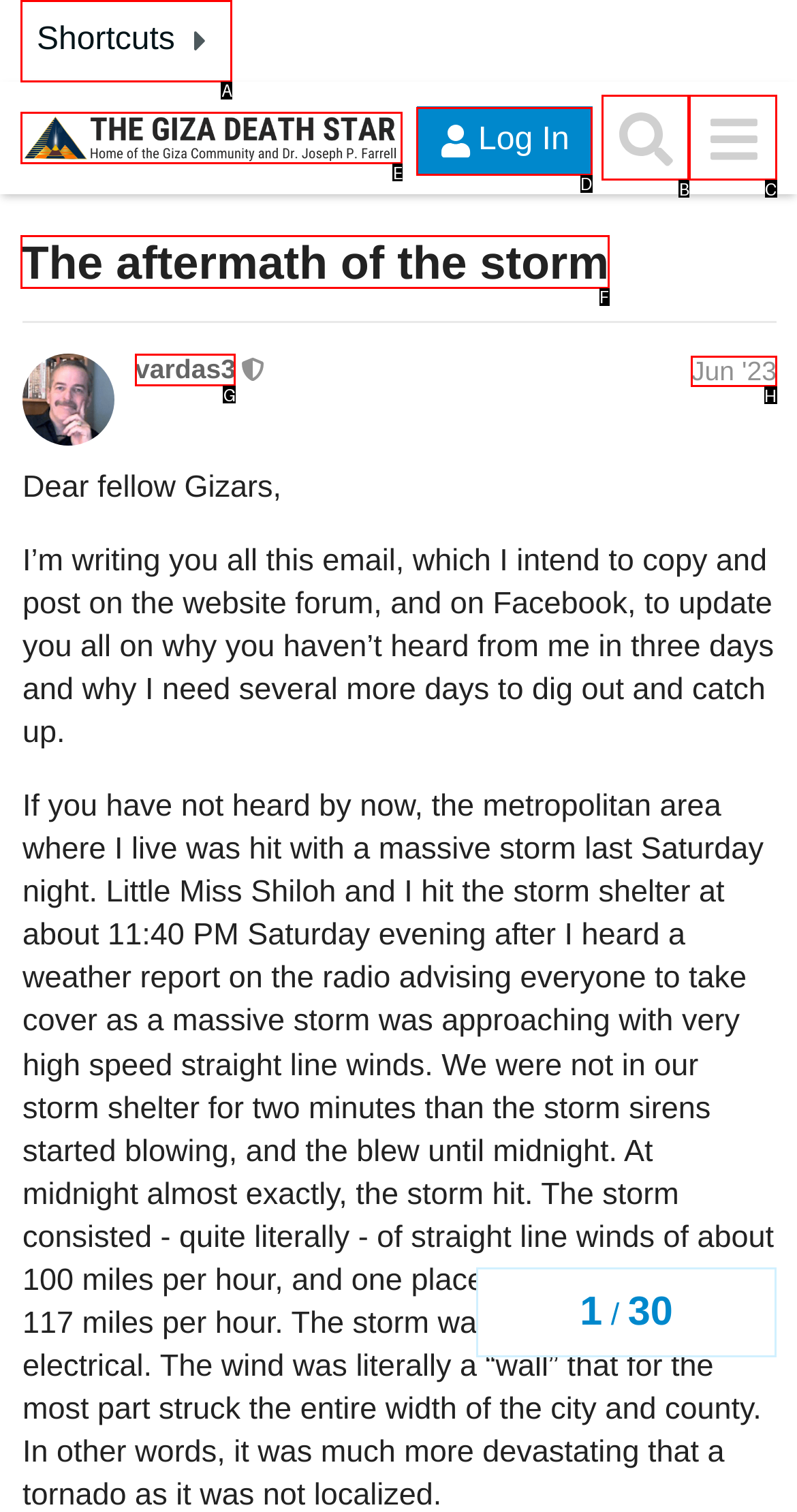Indicate the HTML element to be clicked to accomplish this task: Click on the 'Log In' button Respond using the letter of the correct option.

D